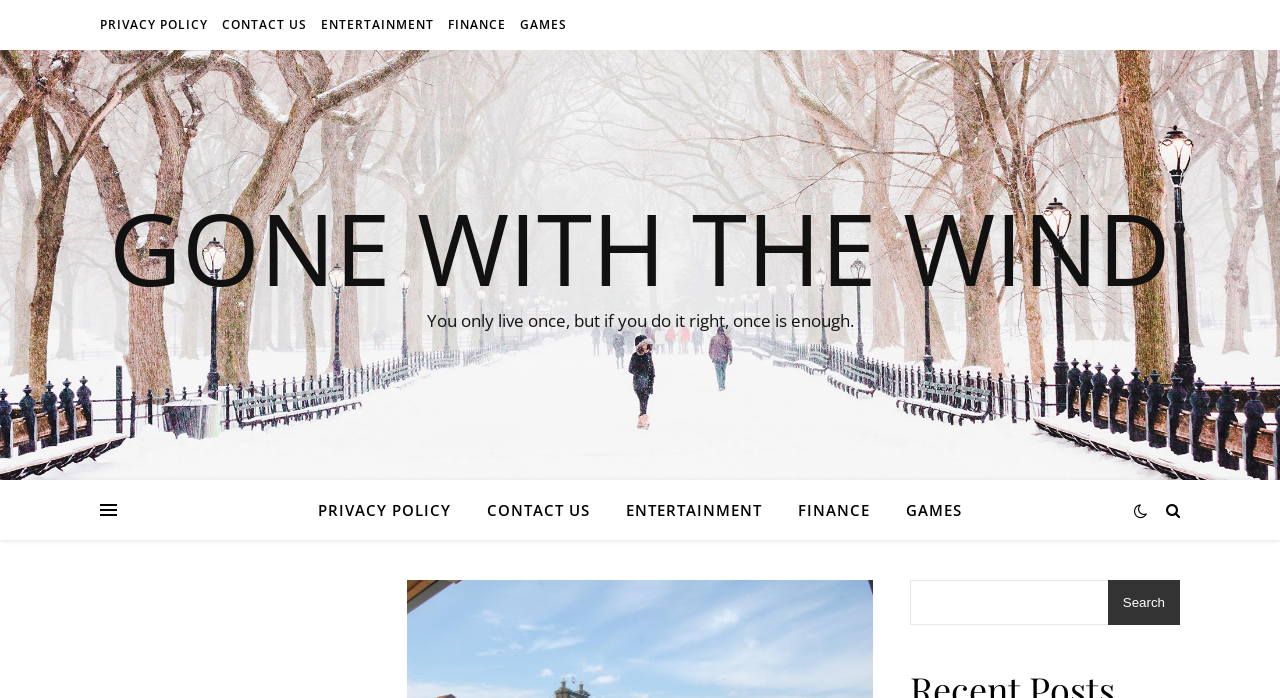Give a short answer to this question using one word or a phrase:
What is the purpose of the search box at the bottom?

To search the website